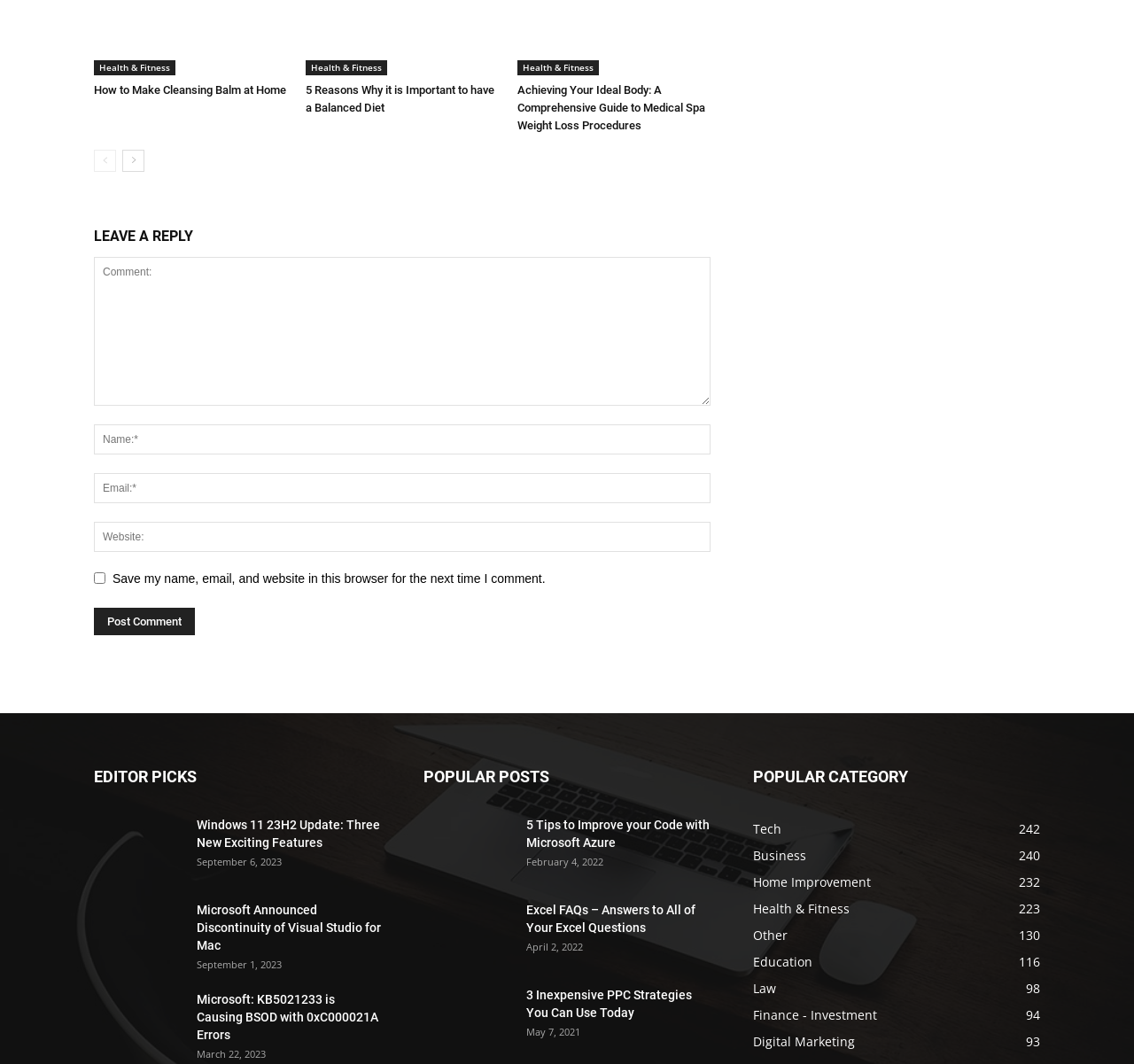Determine the coordinates of the bounding box that should be clicked to complete the instruction: "Click the 'Interior Wood Finishings' link". The coordinates should be represented by four float numbers between 0 and 1: [left, top, right, bottom].

None